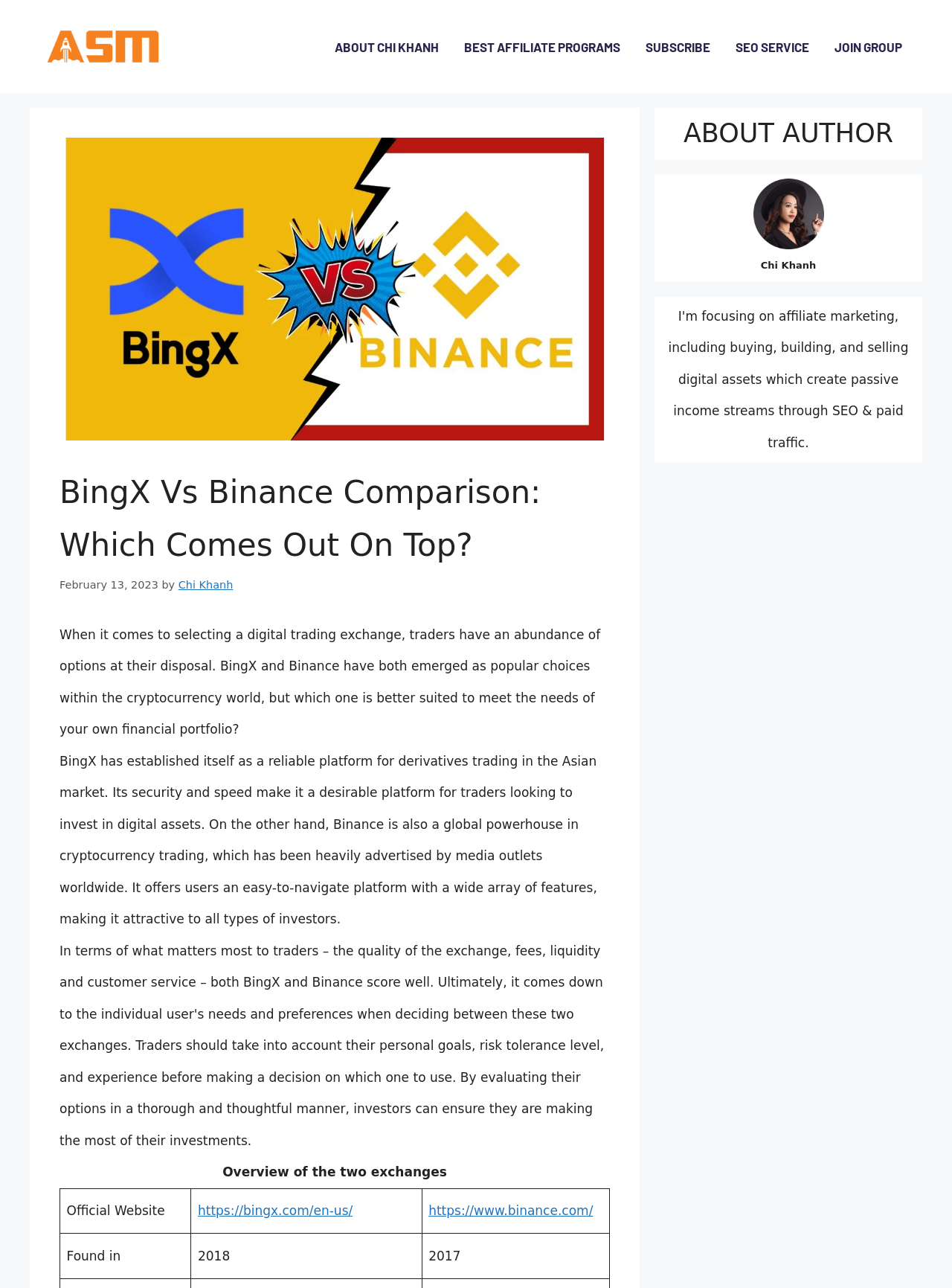What is the date of the article?
Please respond to the question with as much detail as possible.

The date of the article is mentioned below the heading 'BingX Vs Binance Comparison: Which Comes Out On Top?'. The text 'February 13, 2023' is found in the time element.